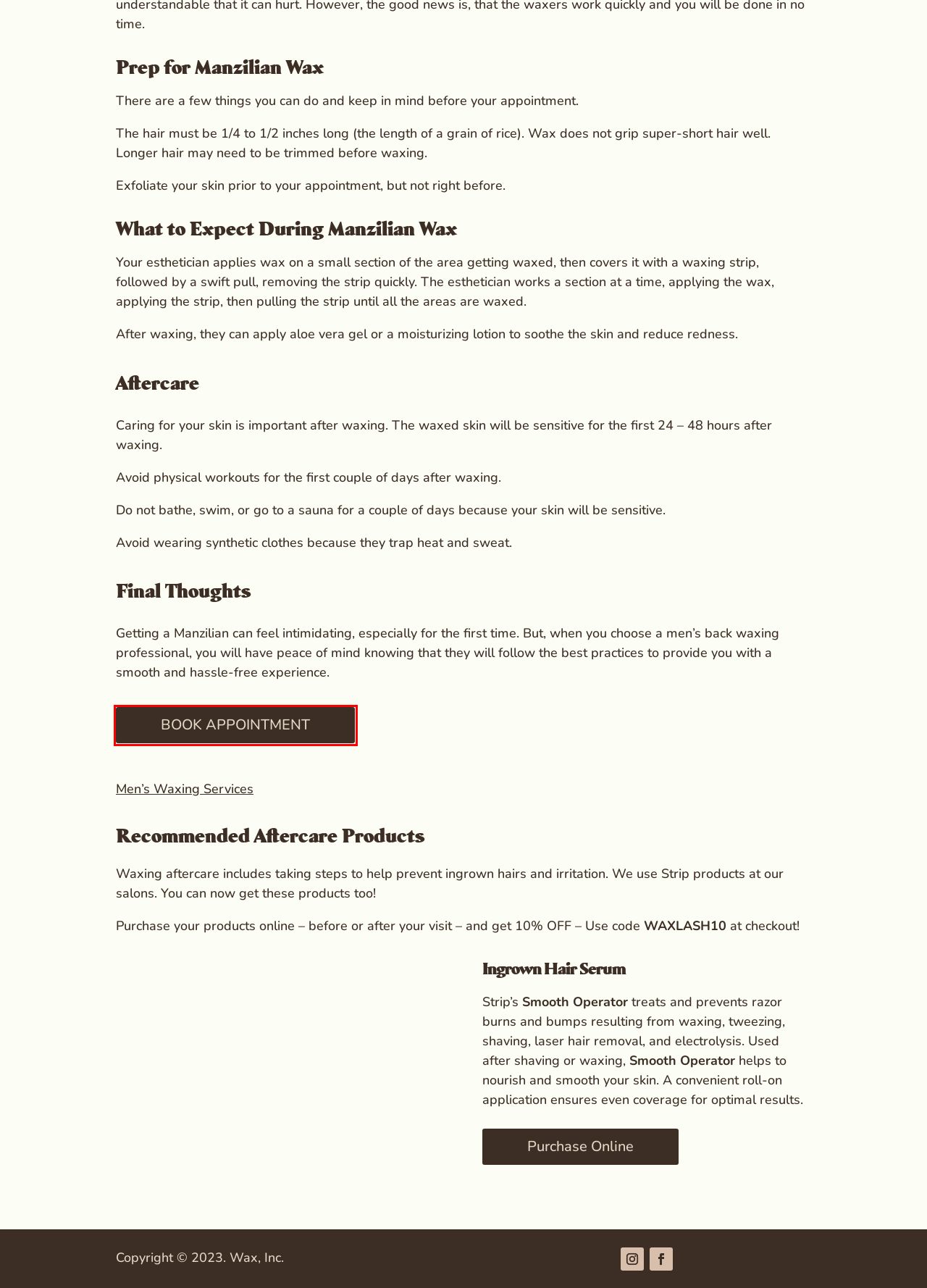Analyze the webpage screenshot with a red bounding box highlighting a UI element. Select the description that best matches the new webpage after clicking the highlighted element. Here are the options:
A. Services - Wax & Lash Denver
B. Ingrown Hair Serum - Smooth Operator - Roll on & Pads
 – Just The Strip
C. The team: Estheticians & Front Desk Rock Stars at Wax & Lash Denver
D. Locations
E. Men's Waxing - Wax & Lash Denver
F. FAQ - Wax & Lash Denver
G. About Wax & Lash Salon in Denver
H. Denver Waxing Salon - Wax & Lash

D